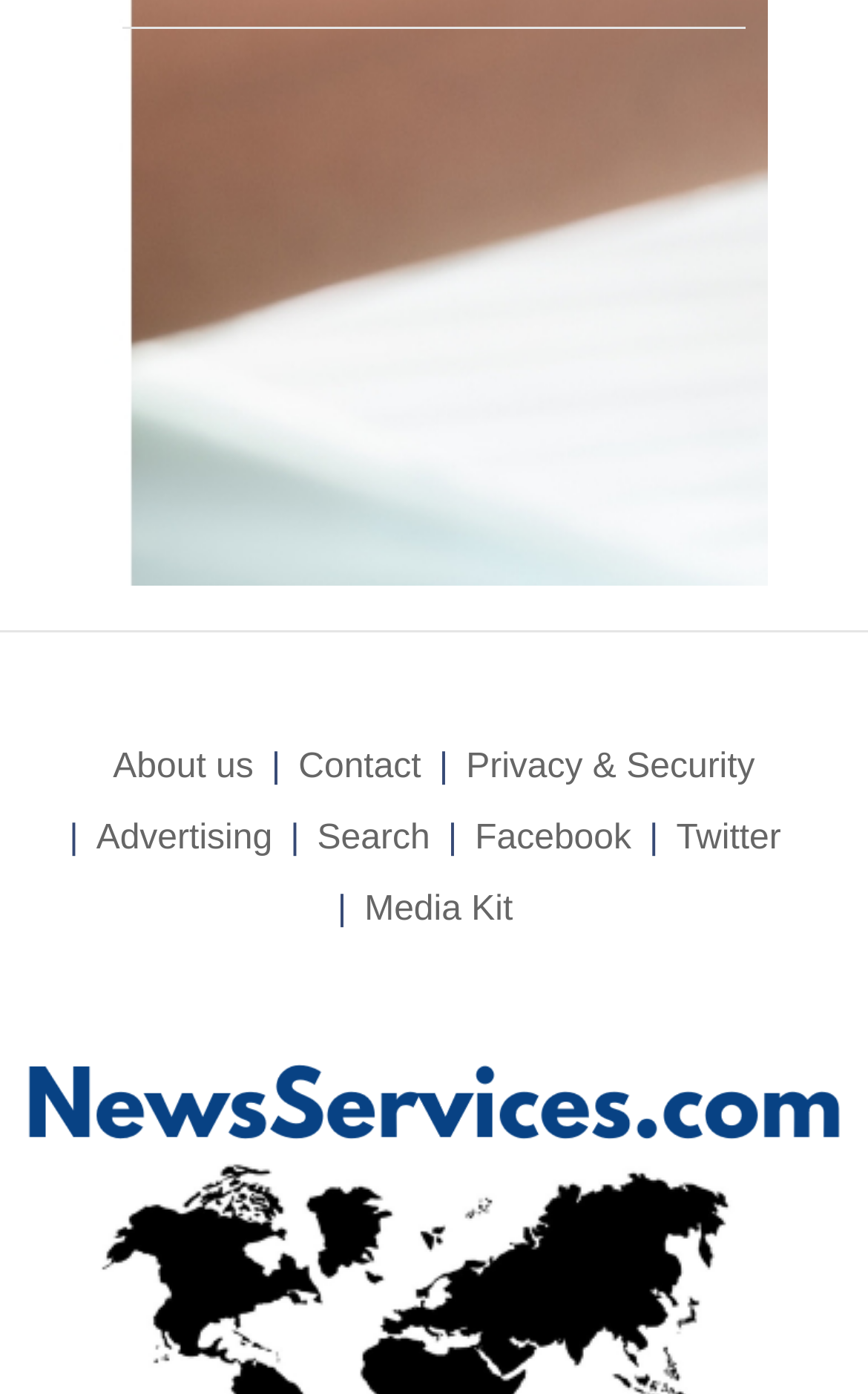Answer the question below with a single word or a brief phrase: 
What is the name of the website?

NewsServices.com